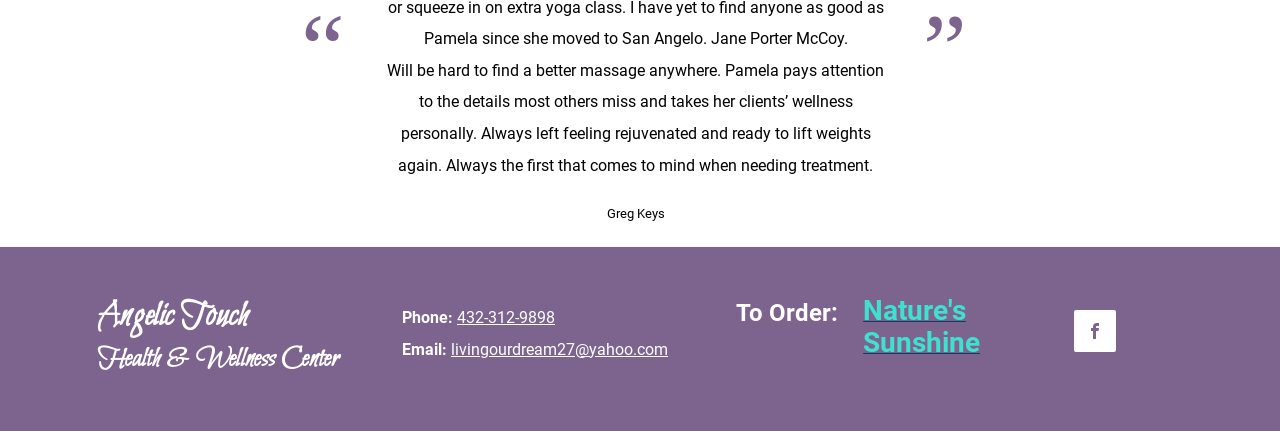Locate the bounding box of the UI element described in the following text: "aria-label="icon-social_facebook"".

None